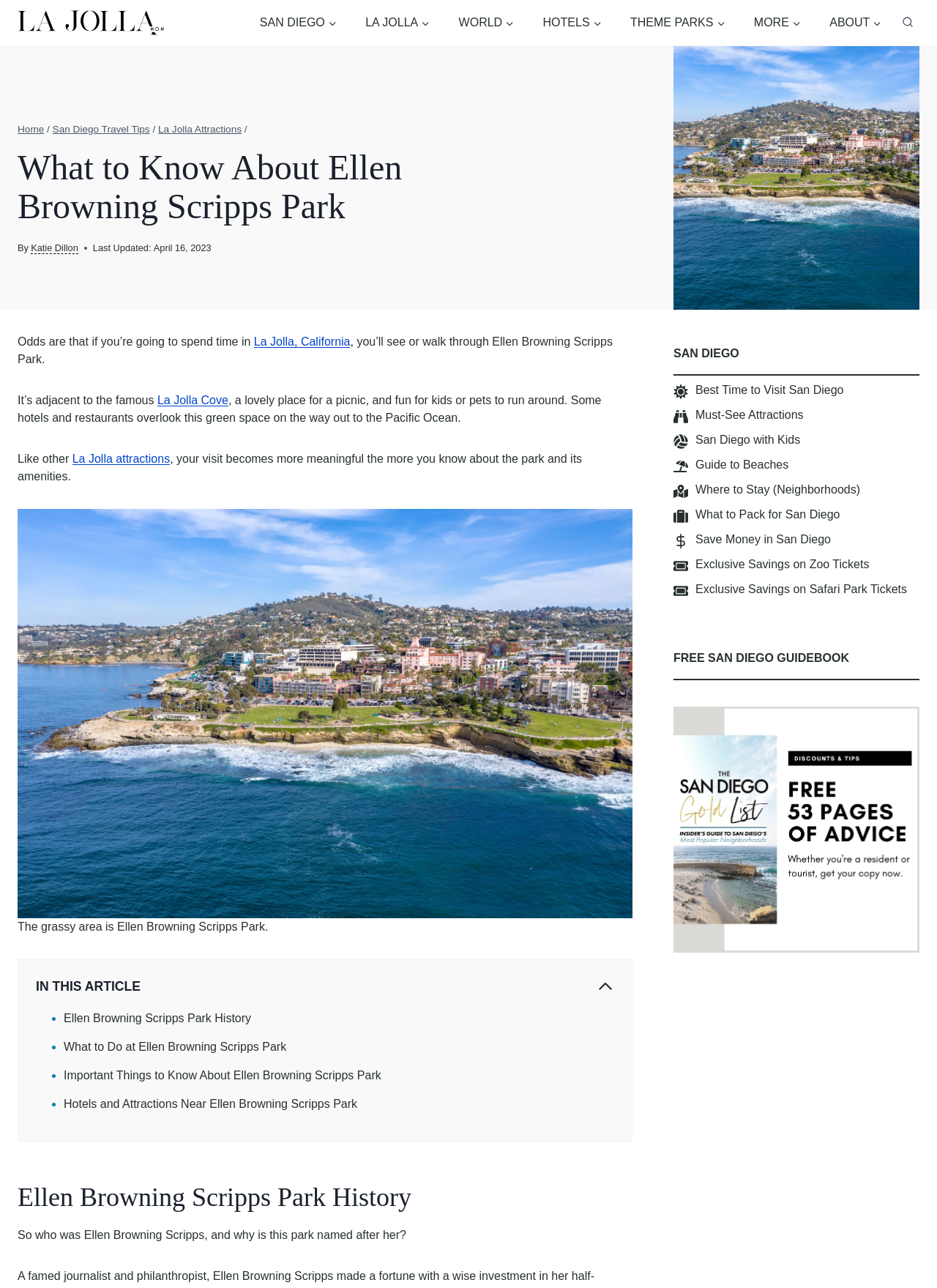Indicate the bounding box coordinates of the element that must be clicked to execute the instruction: "Read about 'Ellen Browning Scripps Park History'". The coordinates should be given as four float numbers between 0 and 1, i.e., [left, top, right, bottom].

[0.019, 0.918, 0.675, 0.942]